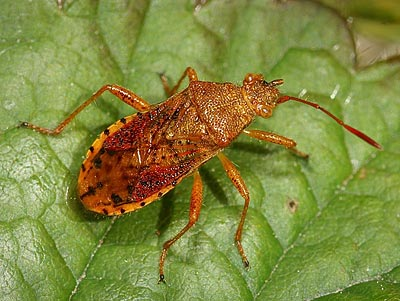Describe the image with as much detail as possible.

The image displays a close-up view of the insect species **Rhopalus maculatus**, commonly known as a hairy red-bug, belonging to the family **Rhopalidae**. This particular specimen features a striking coloration, characterized by a reddish-brown body adorned with dark spots, a prominent orange abdomen, and clearly visible serrated markings. Its membranous forewings, which are typically reddish, contribute to its distinctive appearance. 

**Rhopalus maculatus** is noted for its hairy texture, which can be an identifying feature. This species predominantly inhabits damp heaths and fens in southern Britain, where it feeds on plants like marsh thistle and marsh cinquefoil. Typically, this insect overwinters as an adult, with new generations emerging in August. The image was captured in Surrey in May 2009, showcasing the adult insect on a leaf, emphasizing its natural environment and coloration against the greenery.